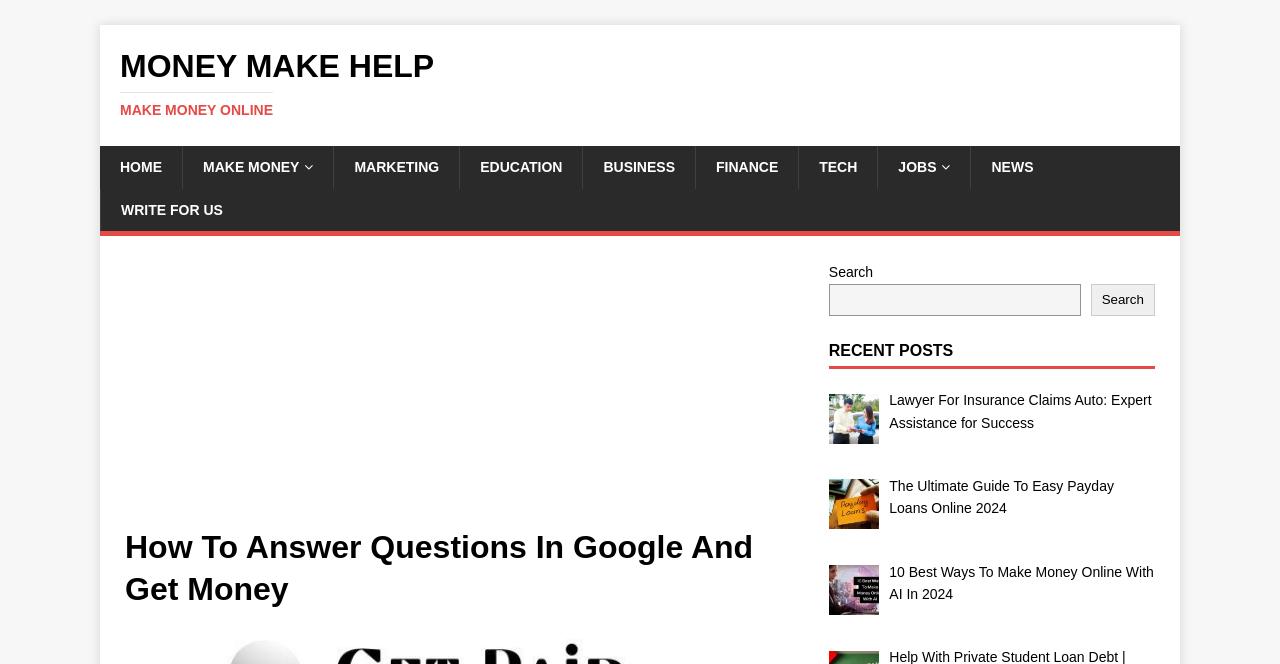Determine the bounding box coordinates of the region that needs to be clicked to achieve the task: "Explore the EDUCATION category".

[0.359, 0.22, 0.455, 0.284]